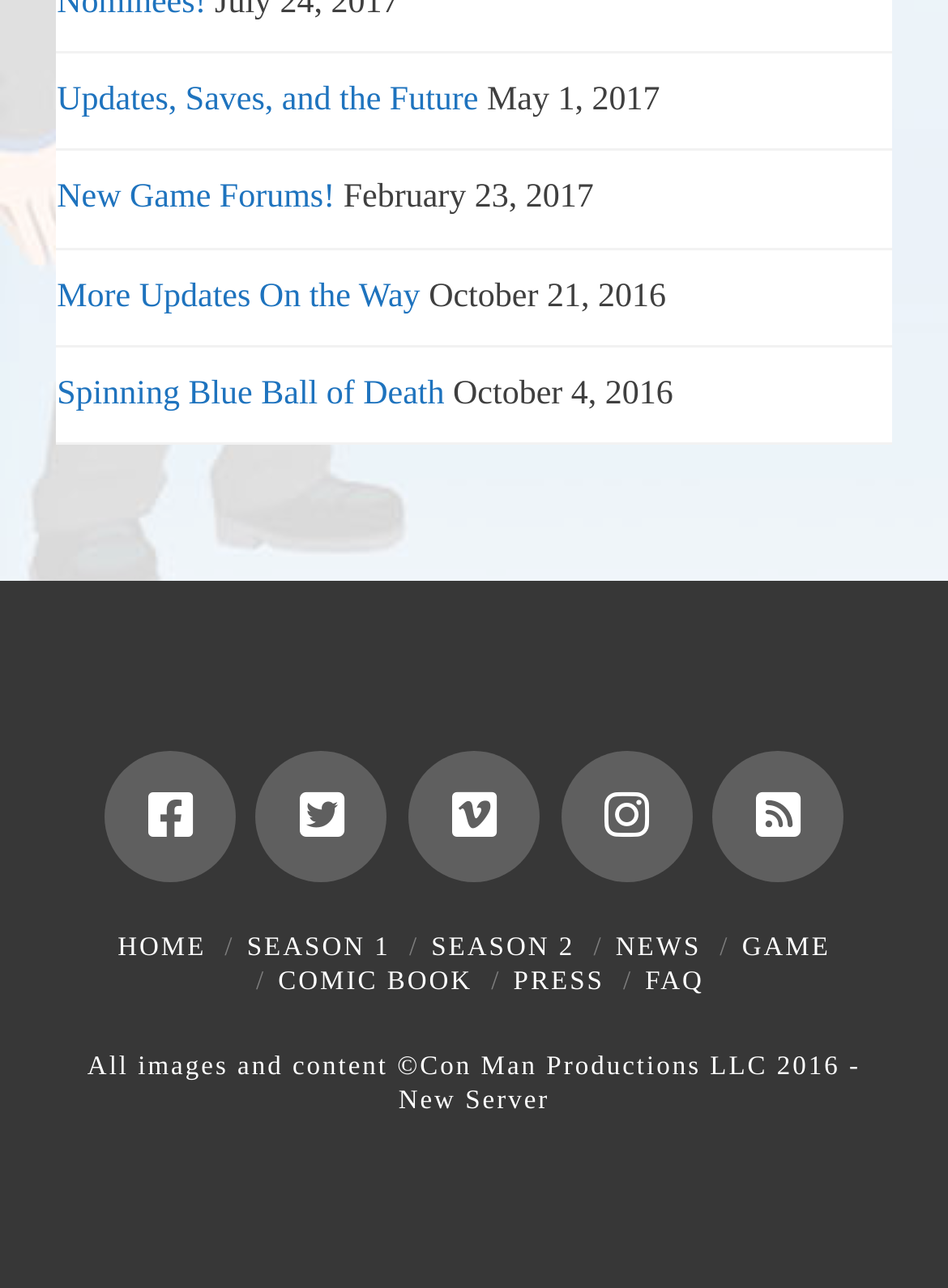How many main navigation links are there?
By examining the image, provide a one-word or phrase answer.

5